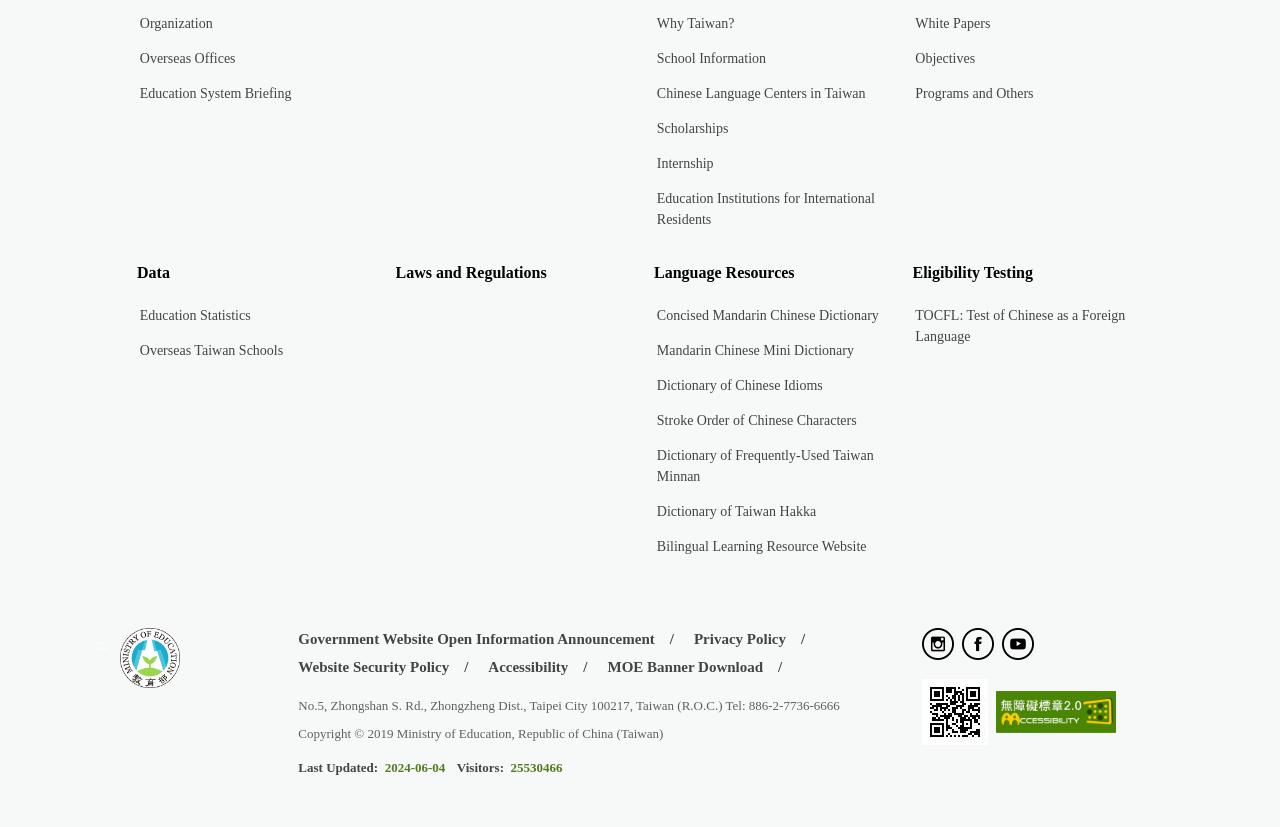What is the purpose of the 'Why Taiwan?' link?
Kindly give a detailed and elaborate answer to the question.

The 'Why Taiwan?' link is likely to provide information about why Taiwan is a good choice for education, based on its position among other links related to education, such as 'School Information' and 'Scholarships'.